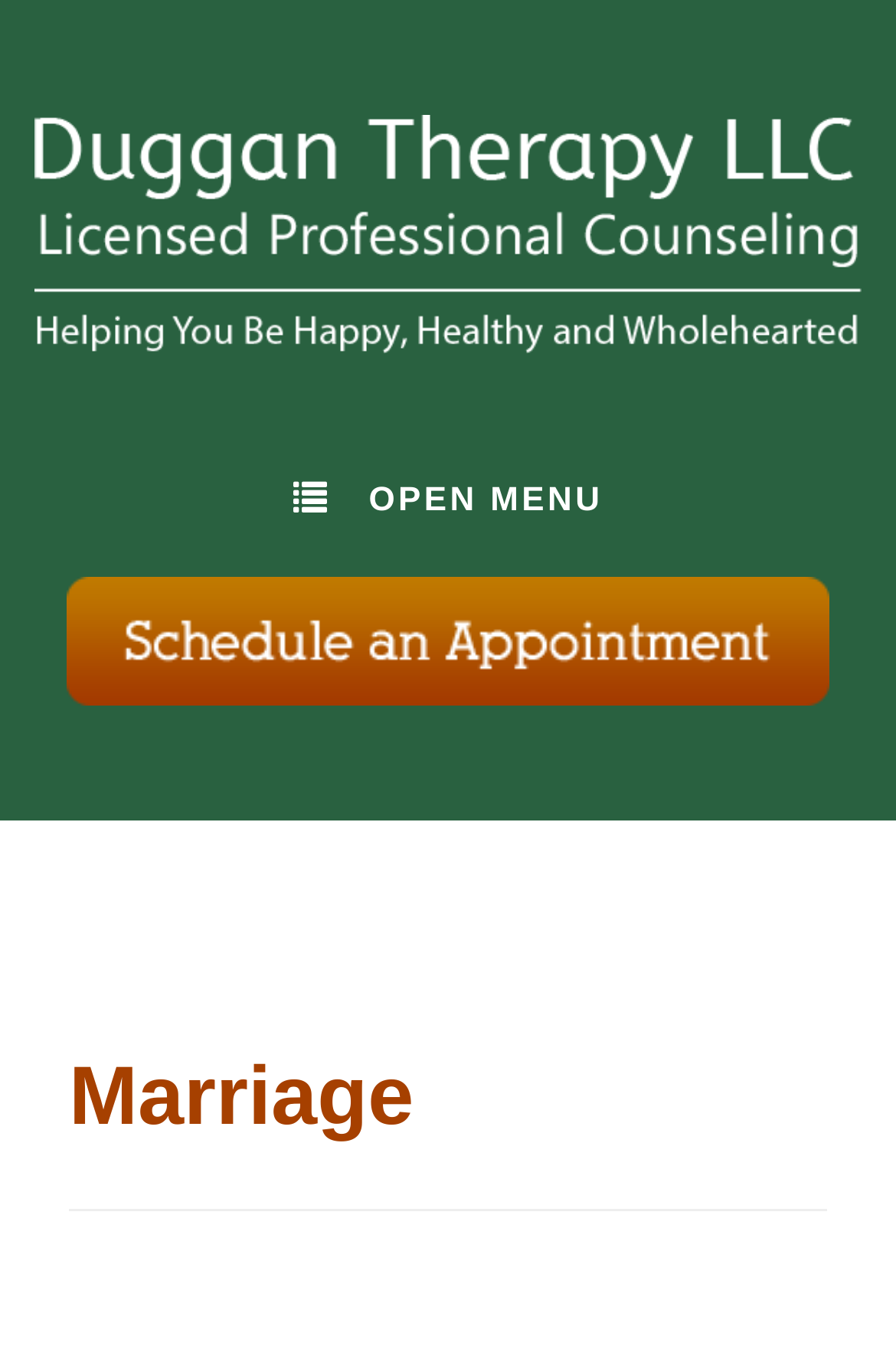Please provide a one-word or phrase answer to the question: 
What is the name of the therapy service?

Duggan Therapy LLC